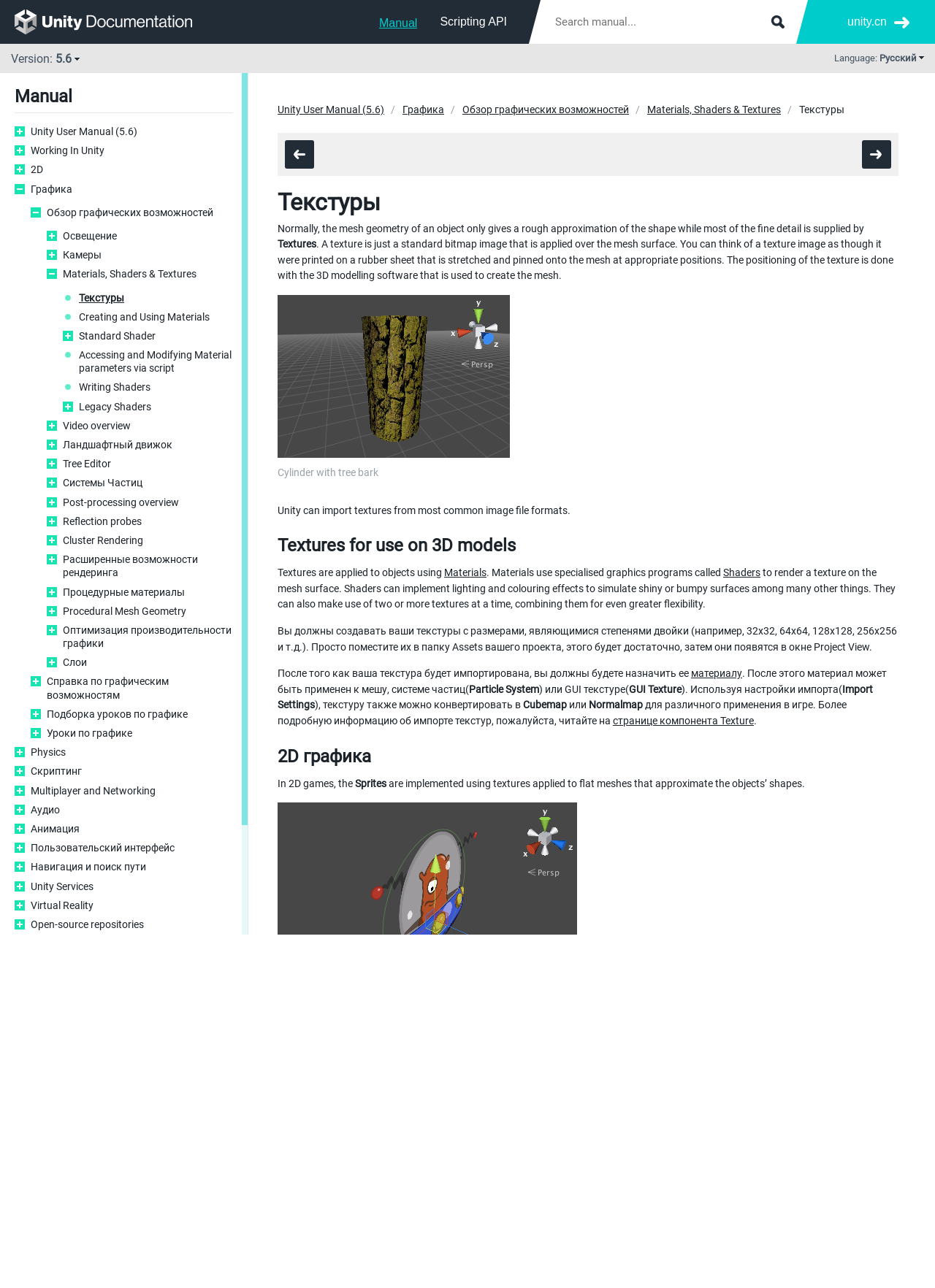Highlight the bounding box of the UI element that corresponds to this description: "unity.cn".

[0.906, 0.009, 0.973, 0.026]